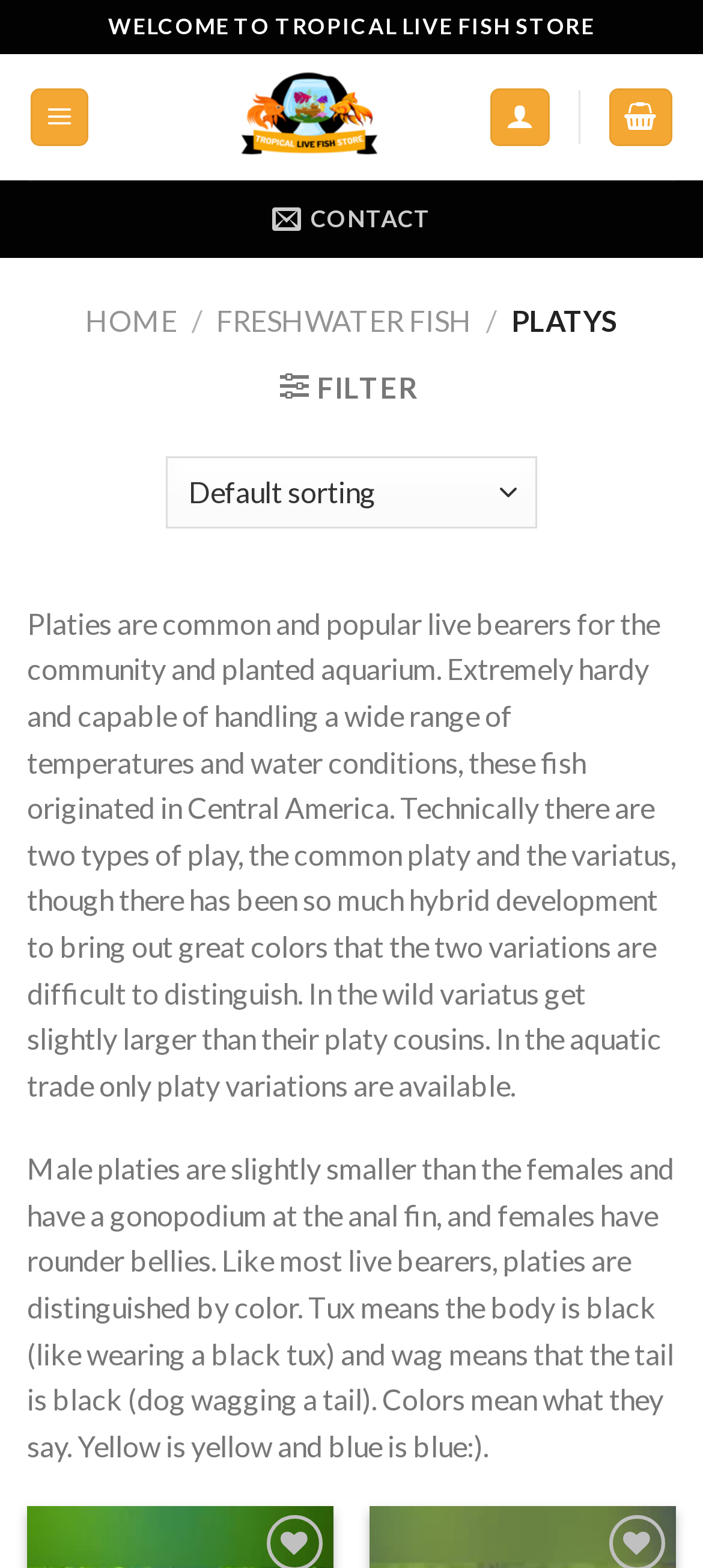Please locate the bounding box coordinates of the element that needs to be clicked to achieve the following instruction: "Click on the 'Menu' link". The coordinates should be four float numbers between 0 and 1, i.e., [left, top, right, bottom].

[0.042, 0.056, 0.126, 0.094]